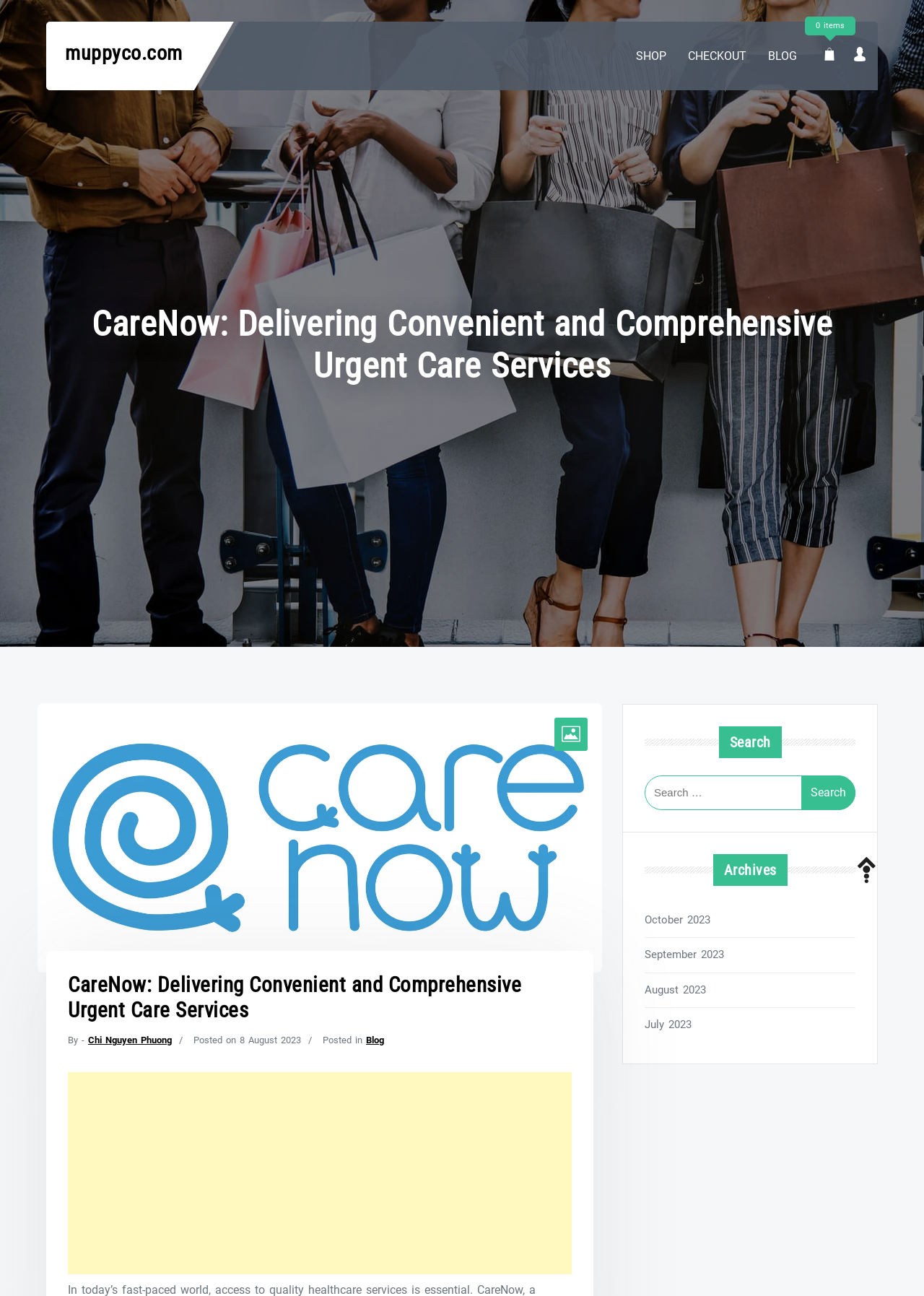How many archive links are present on the webpage?
Based on the visual information, provide a detailed and comprehensive answer.

The archive links are present in the complementary section of the webpage, and they are 'October 2023', 'September 2023', 'August 2023', and 'July 2023'. Therefore, there are 4 archive links in total.